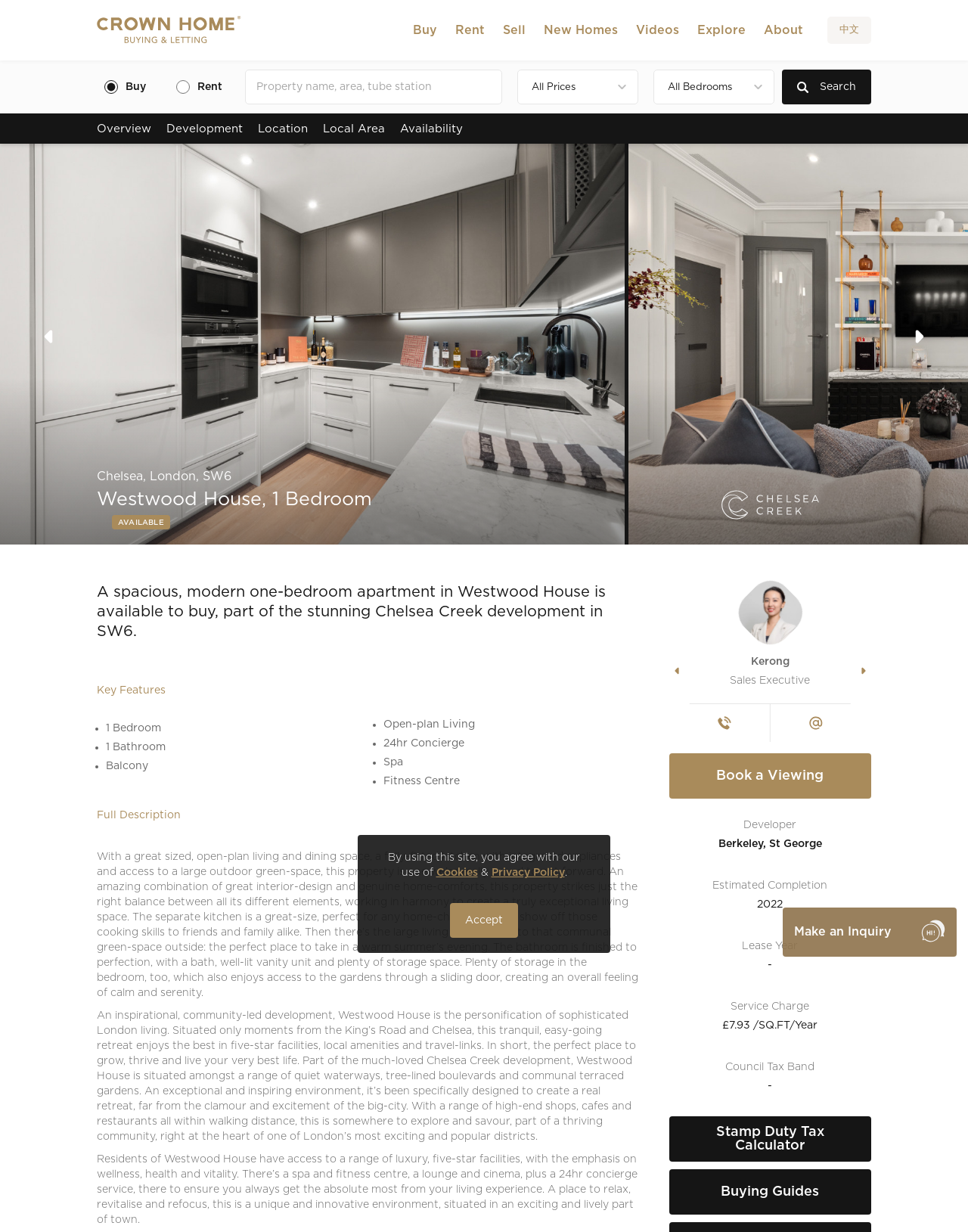Please identify the bounding box coordinates of the element's region that needs to be clicked to fulfill the following instruction: "Explore the development". The bounding box coordinates should consist of four float numbers between 0 and 1, i.e., [left, top, right, bottom].

[0.711, 0.0, 0.78, 0.049]